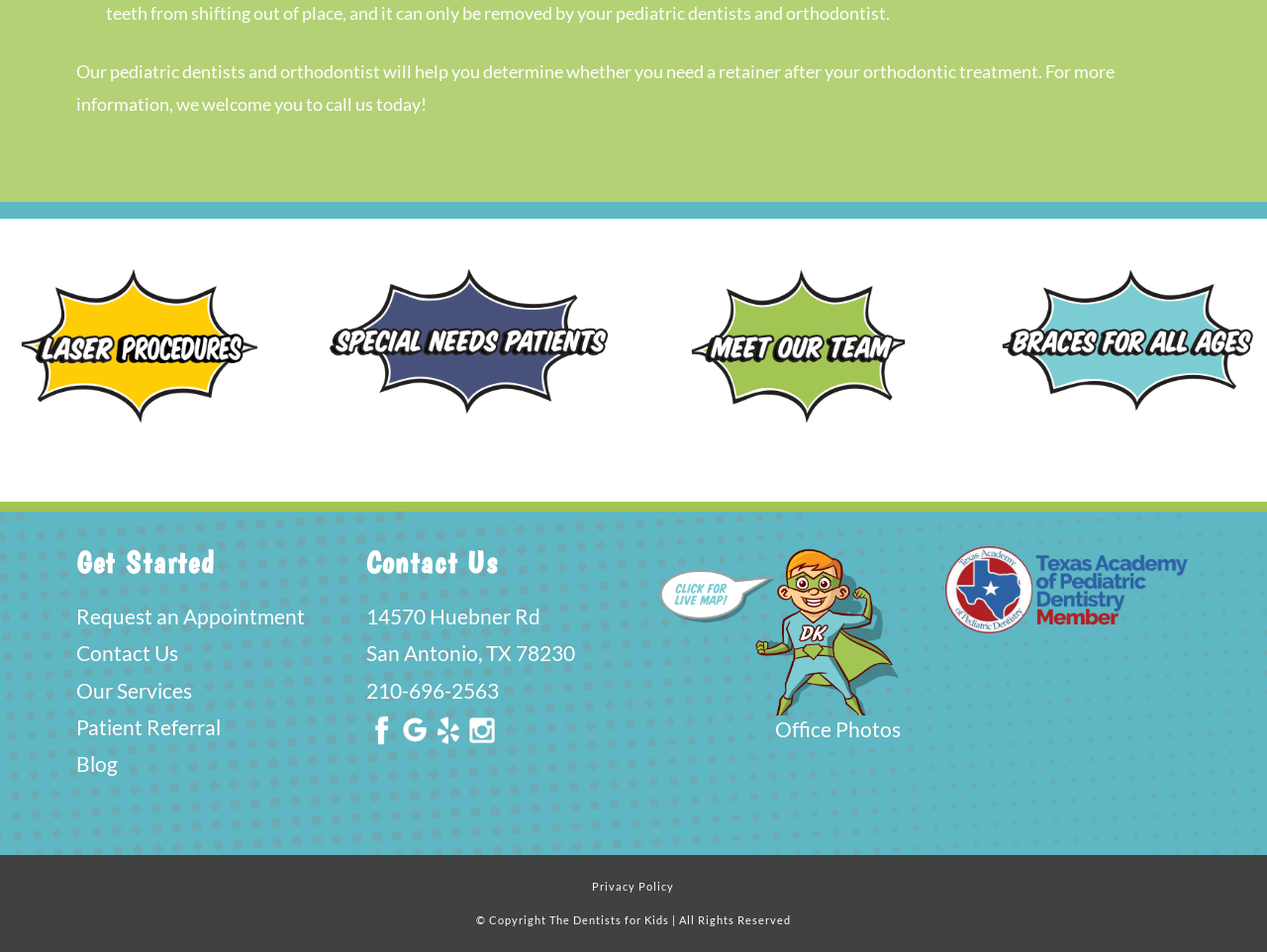Locate the bounding box coordinates of the item that should be clicked to fulfill the instruction: "Click the 'Request an Appointment' link".

[0.06, 0.635, 0.24, 0.66]